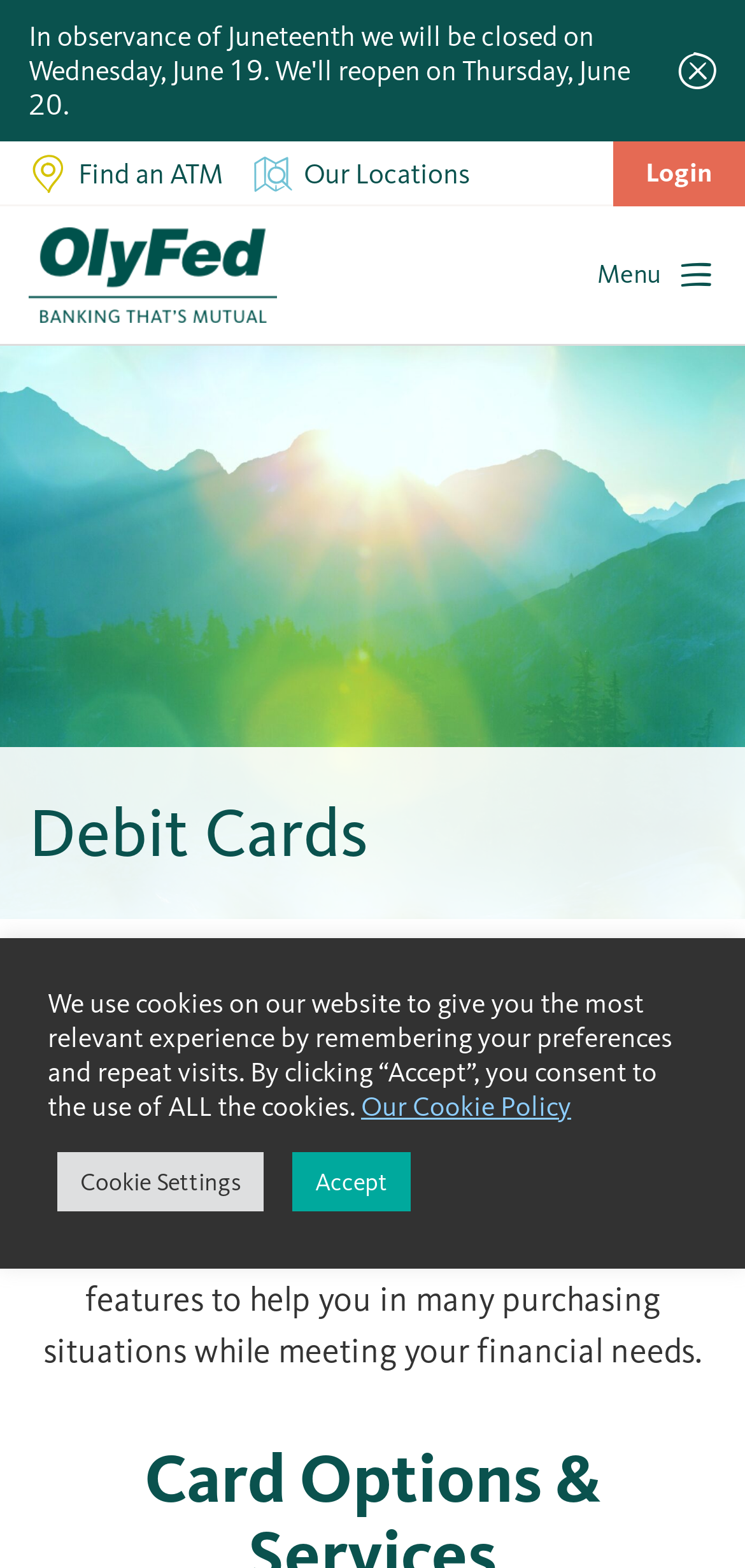Find the bounding box of the element with the following description: "alt="Olympia Federal Savings"". The coordinates must be four float numbers between 0 and 1, formatted as [left, top, right, bottom].

[0.038, 0.145, 0.372, 0.206]